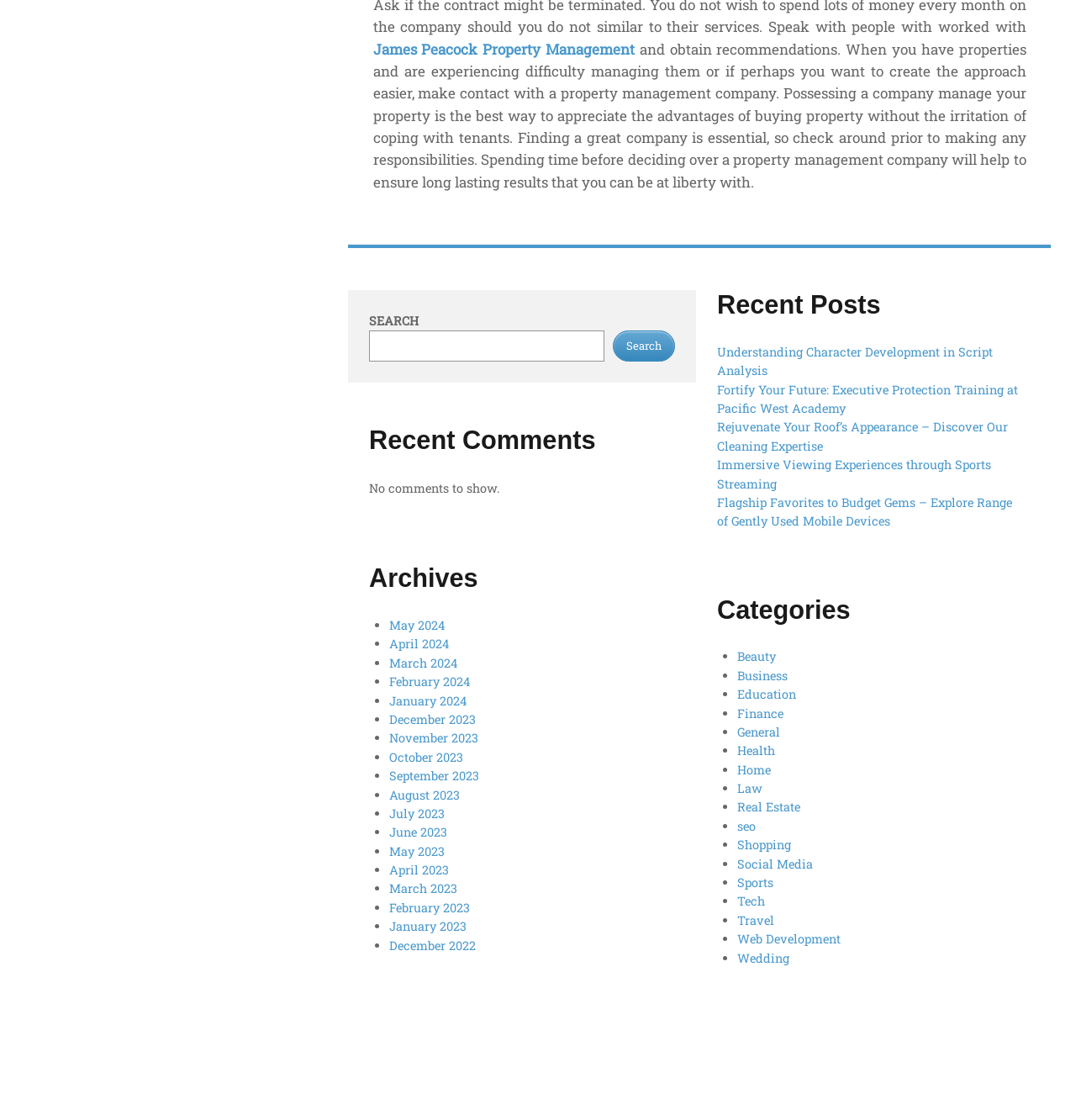Please give a succinct answer using a single word or phrase:
How many categories are listed on the webpage?

14